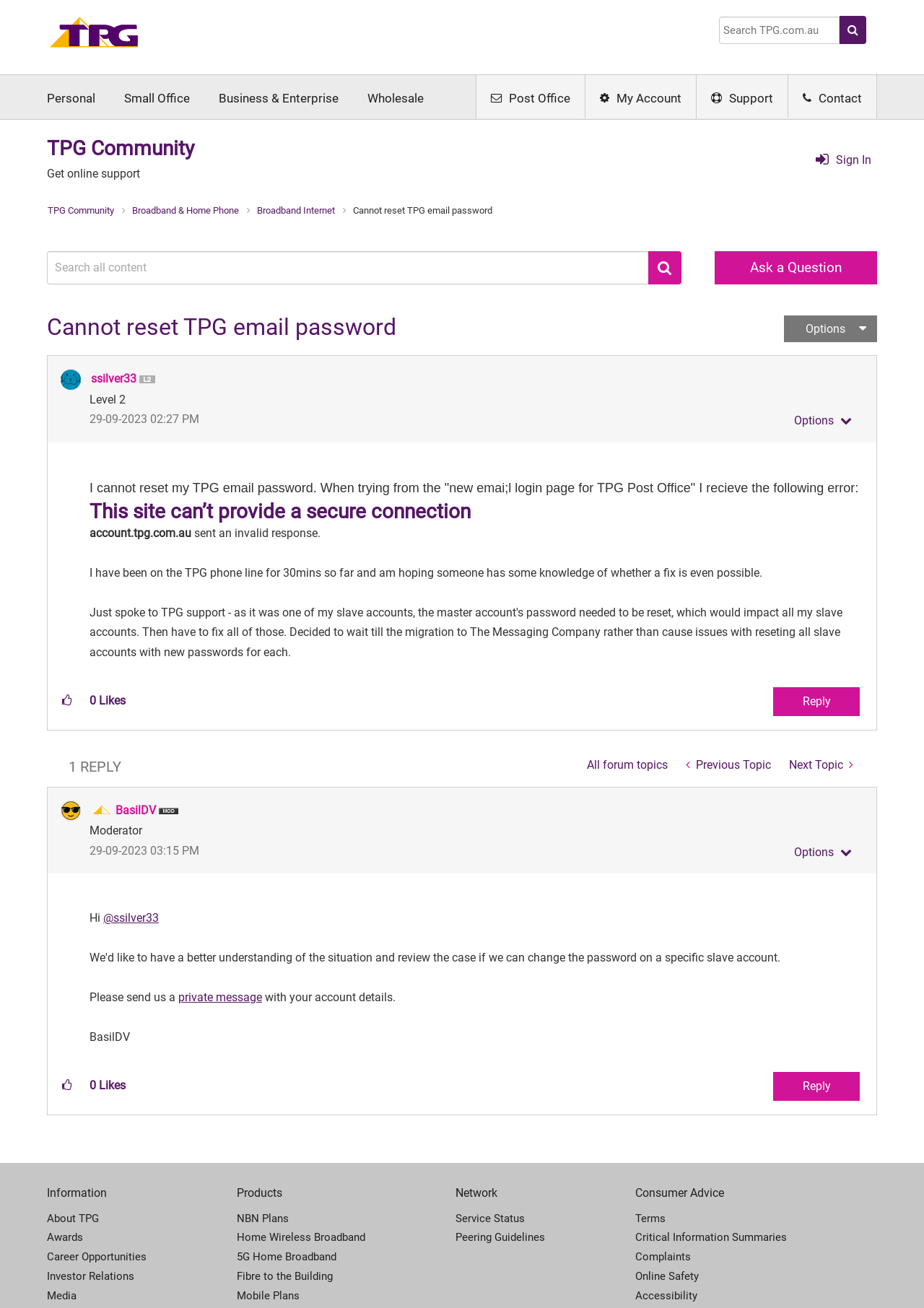What is the topic of the post?
Provide a one-word or short-phrase answer based on the image.

Cannot reset TPG email password